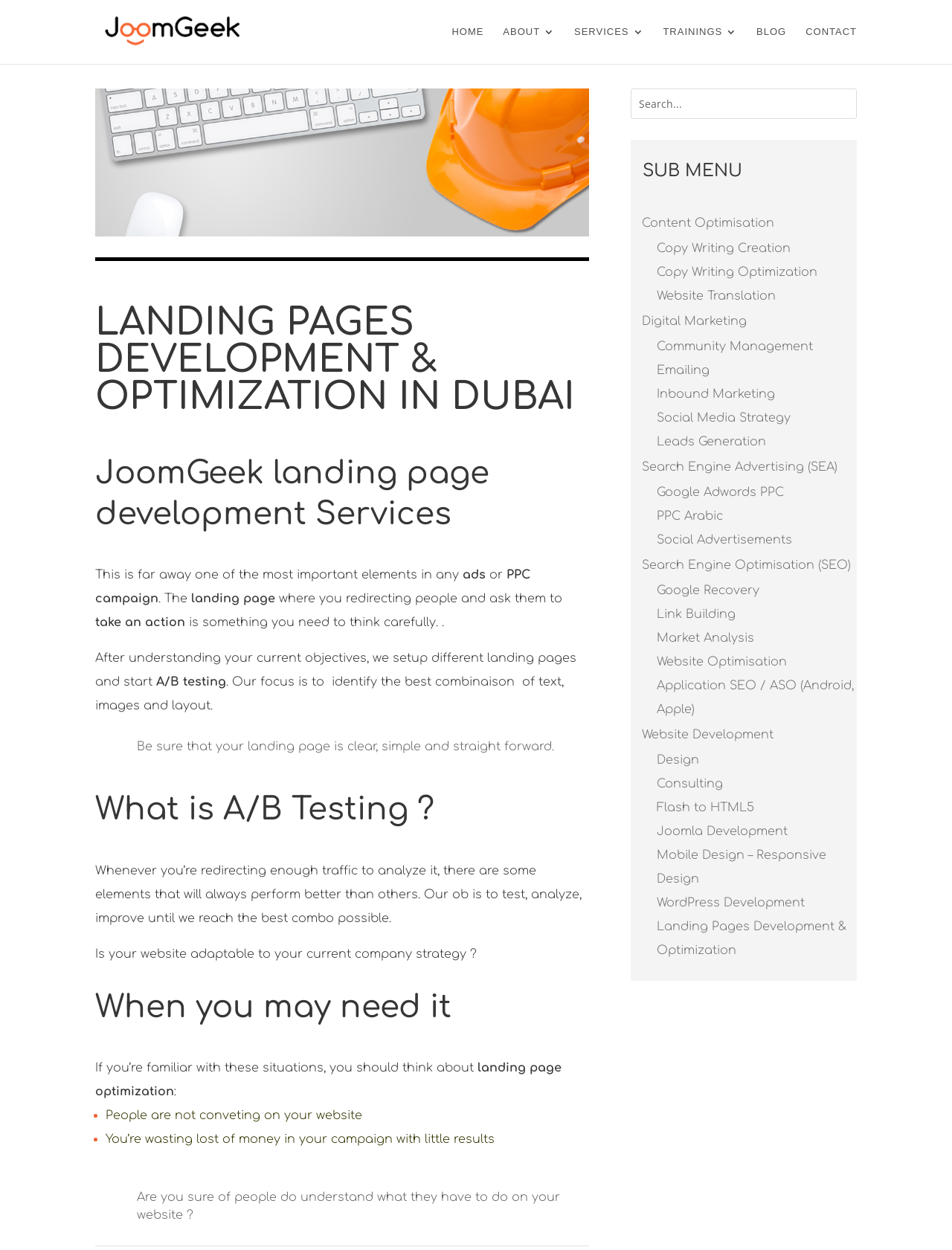Please provide the bounding box coordinates for the element that needs to be clicked to perform the following instruction: "Click on the 'A/B Testing' link". The coordinates should be given as four float numbers between 0 and 1, i.e., [left, top, right, bottom].

[0.164, 0.54, 0.238, 0.551]